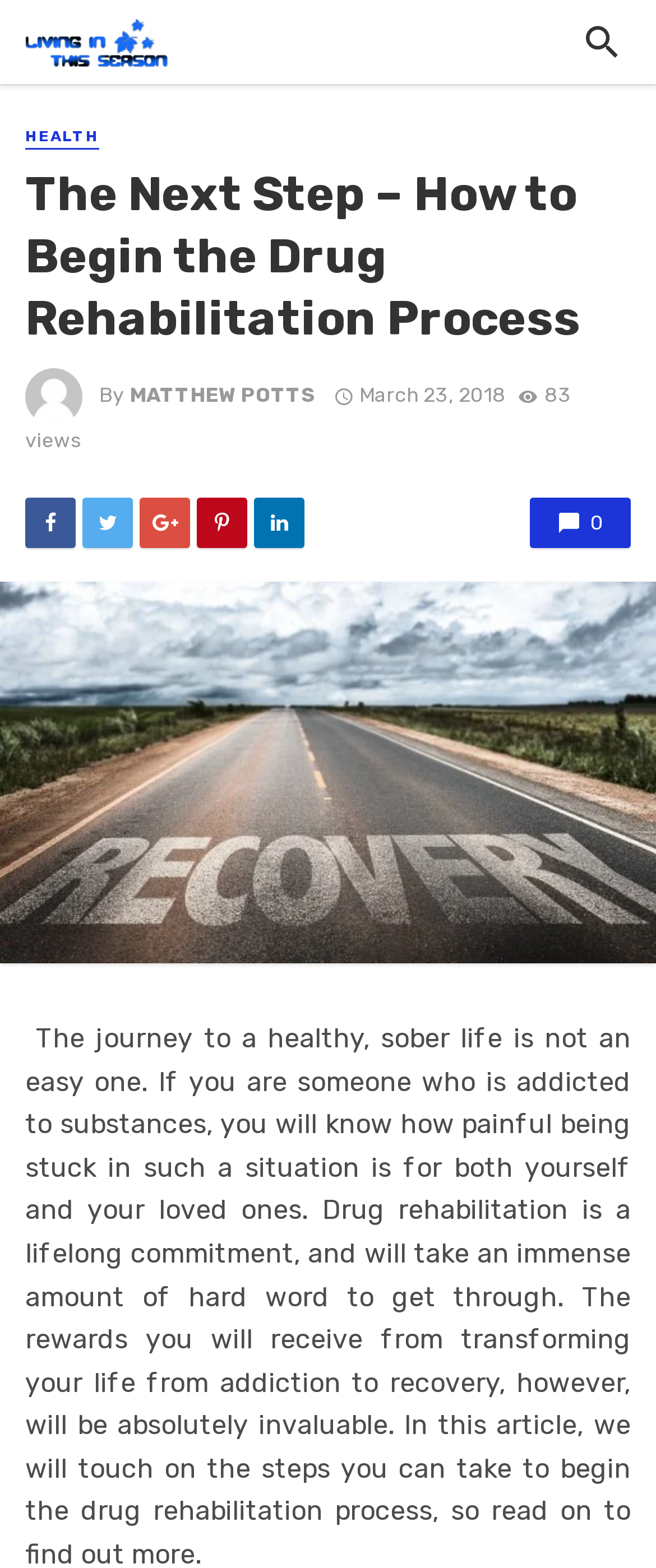Answer the question using only a single word or phrase: 
What is the date of publication of the article?

March 23, 2018